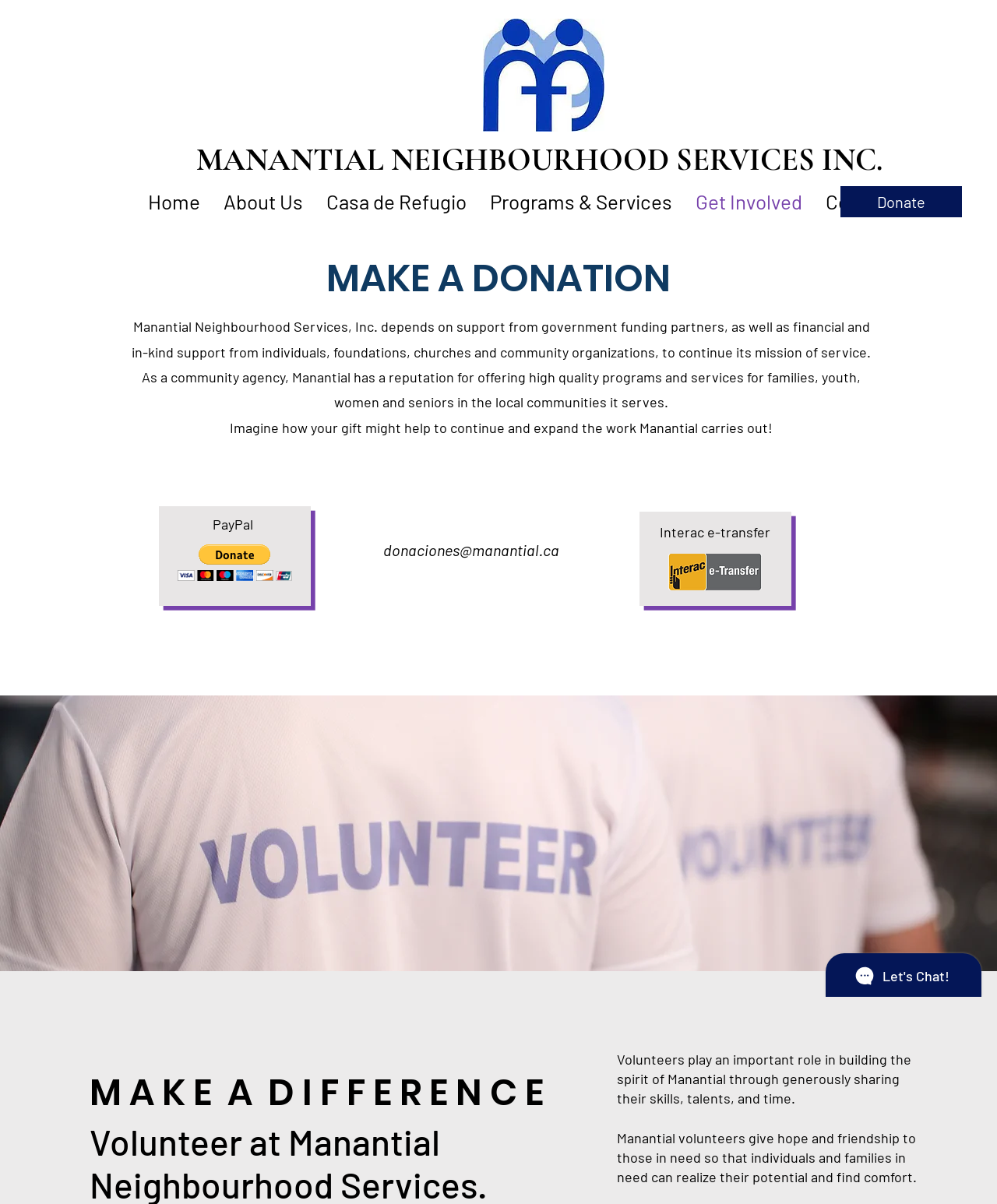Provide the bounding box coordinates of the HTML element described by the text: "Donate". The coordinates should be in the format [left, top, right, bottom] with values between 0 and 1.

[0.843, 0.155, 0.965, 0.18]